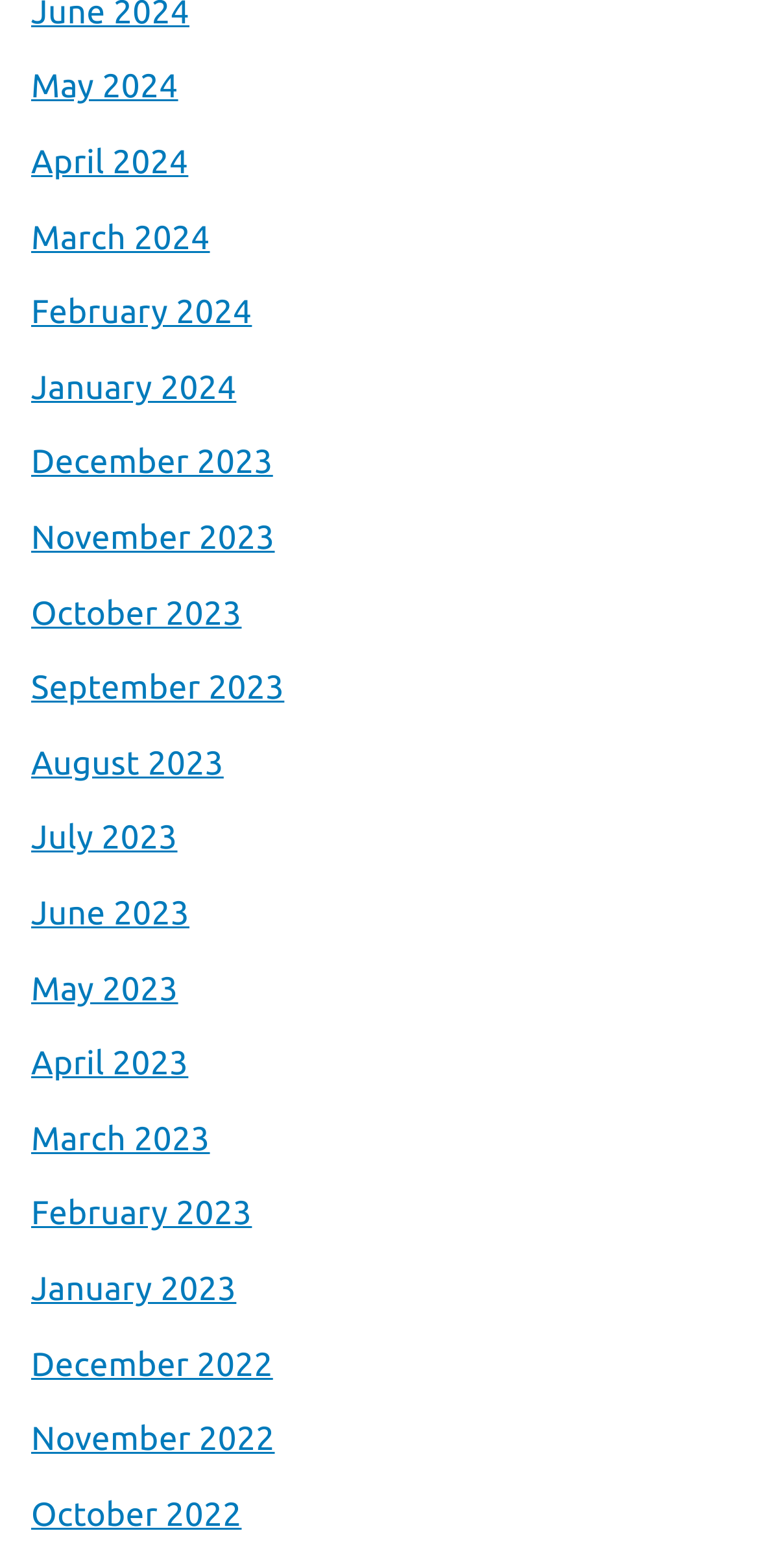Can you show the bounding box coordinates of the region to click on to complete the task described in the instruction: "go to April 2023"?

[0.041, 0.661, 0.248, 0.698]